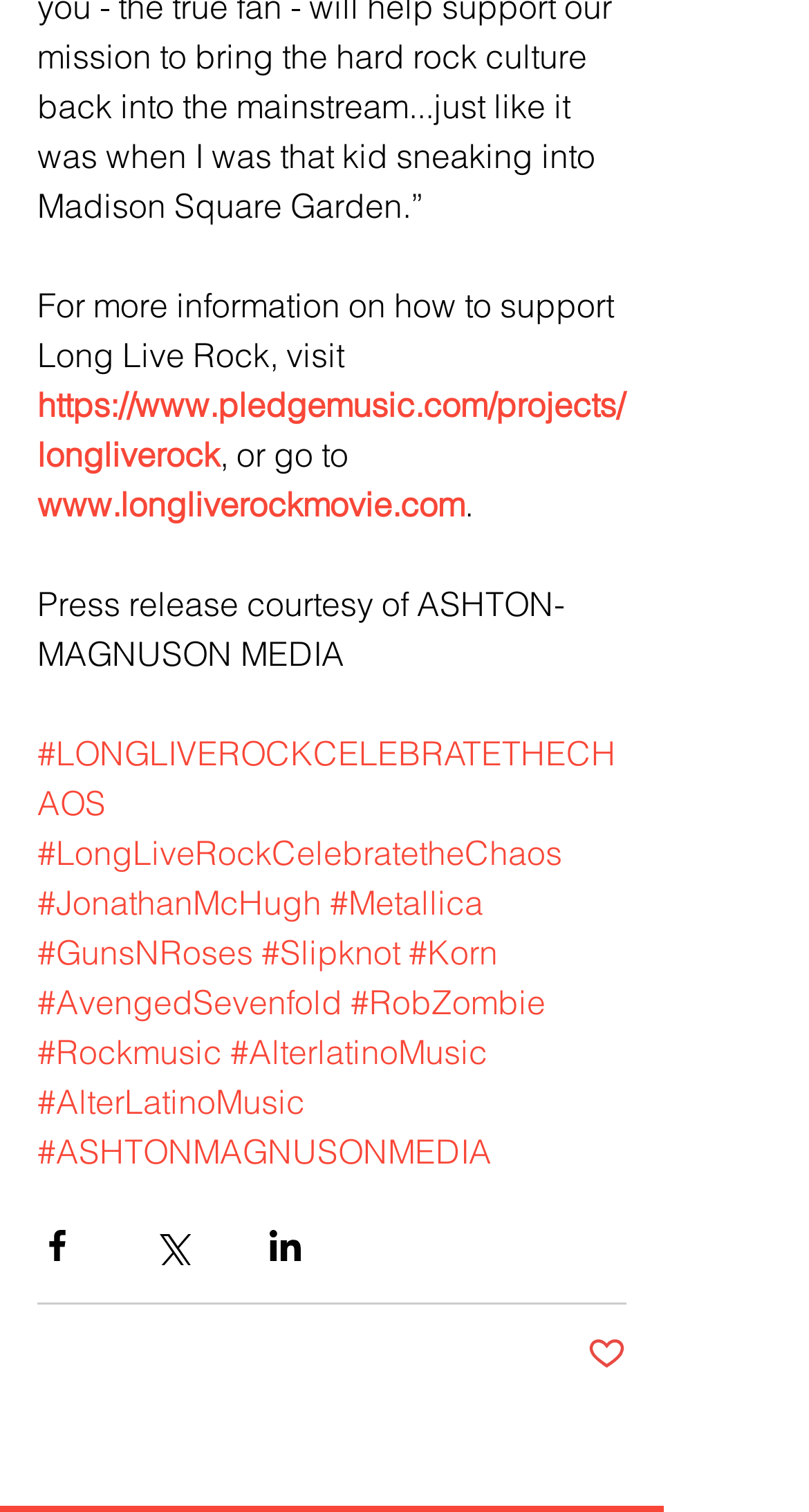How many hashtags are mentioned on the webpage?
Based on the screenshot, give a detailed explanation to answer the question.

There are nine hashtags mentioned on the webpage, namely '#LONGLIVEROCKCELEBRATETHECHAOS', '#LongLiveRockCelebratetheChaos', '#JonathanMcHugh', '#Metallica', '#GunsNRoses', '#Slipknot', '#Korn', '#AvengedSevenfold', and '#Rockmusic', which can be found scattered throughout the webpage.